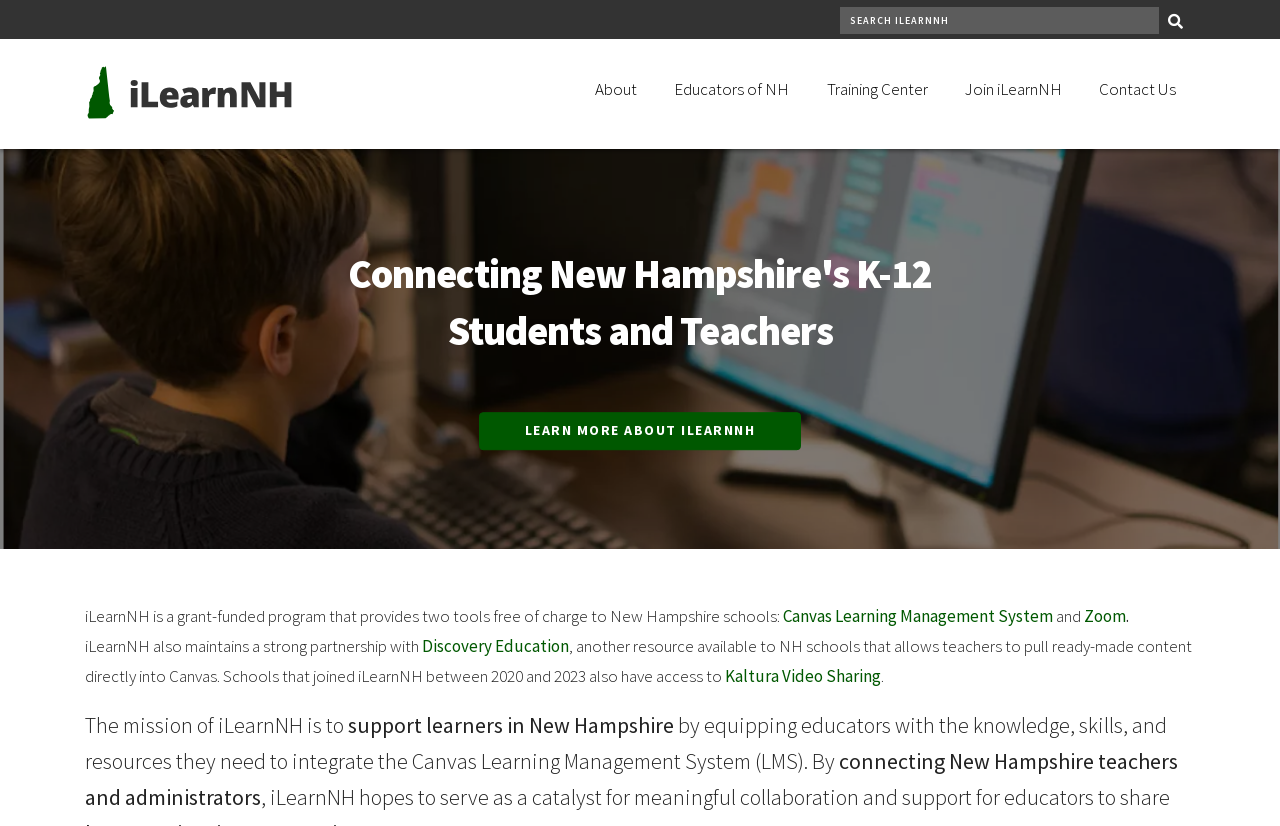Show the bounding box coordinates of the element that should be clicked to complete the task: "Learn more about iLearnNH".

[0.374, 0.499, 0.626, 0.545]